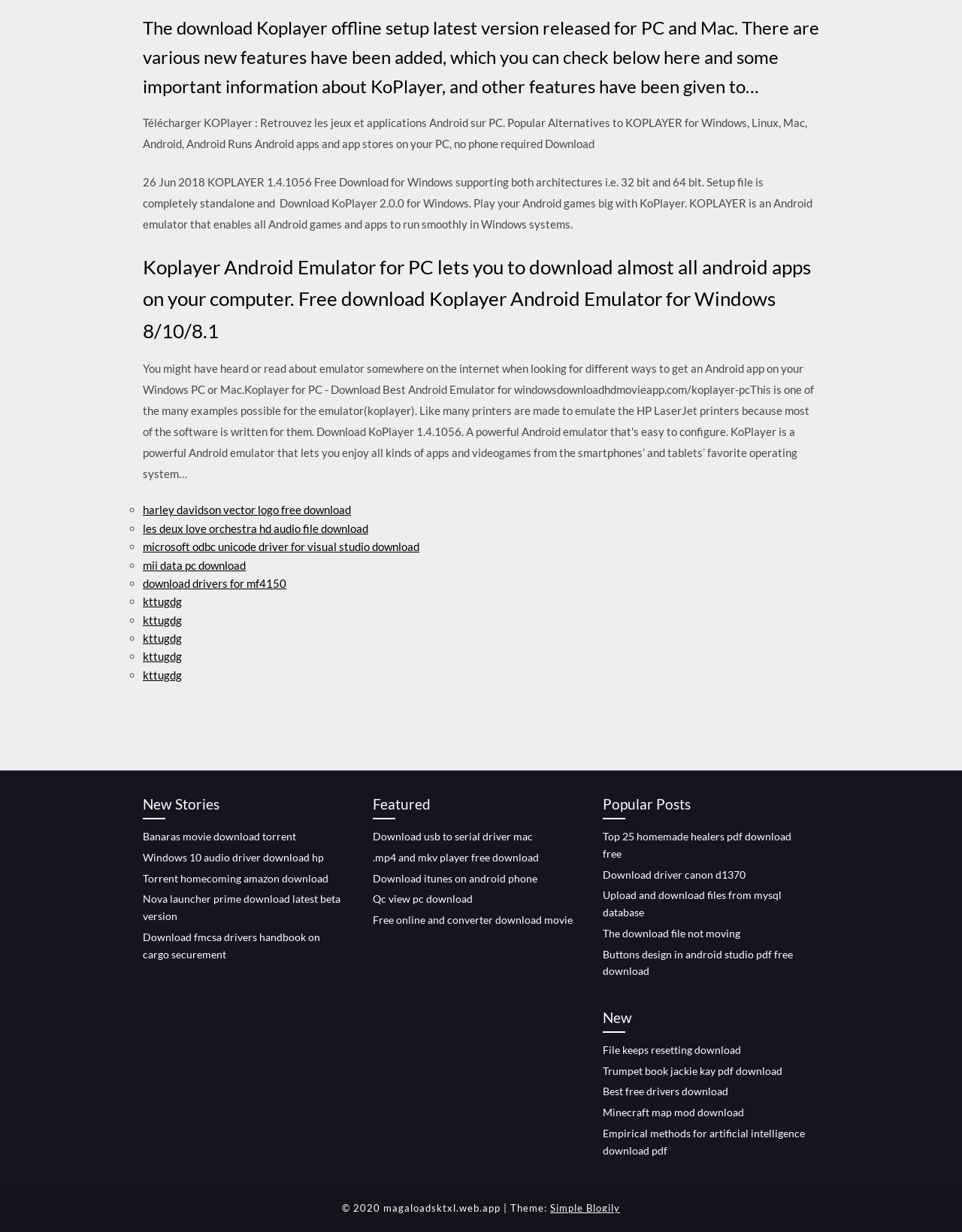Locate the bounding box coordinates of the segment that needs to be clicked to meet this instruction: "Explore the Featured section".

[0.388, 0.644, 0.598, 0.665]